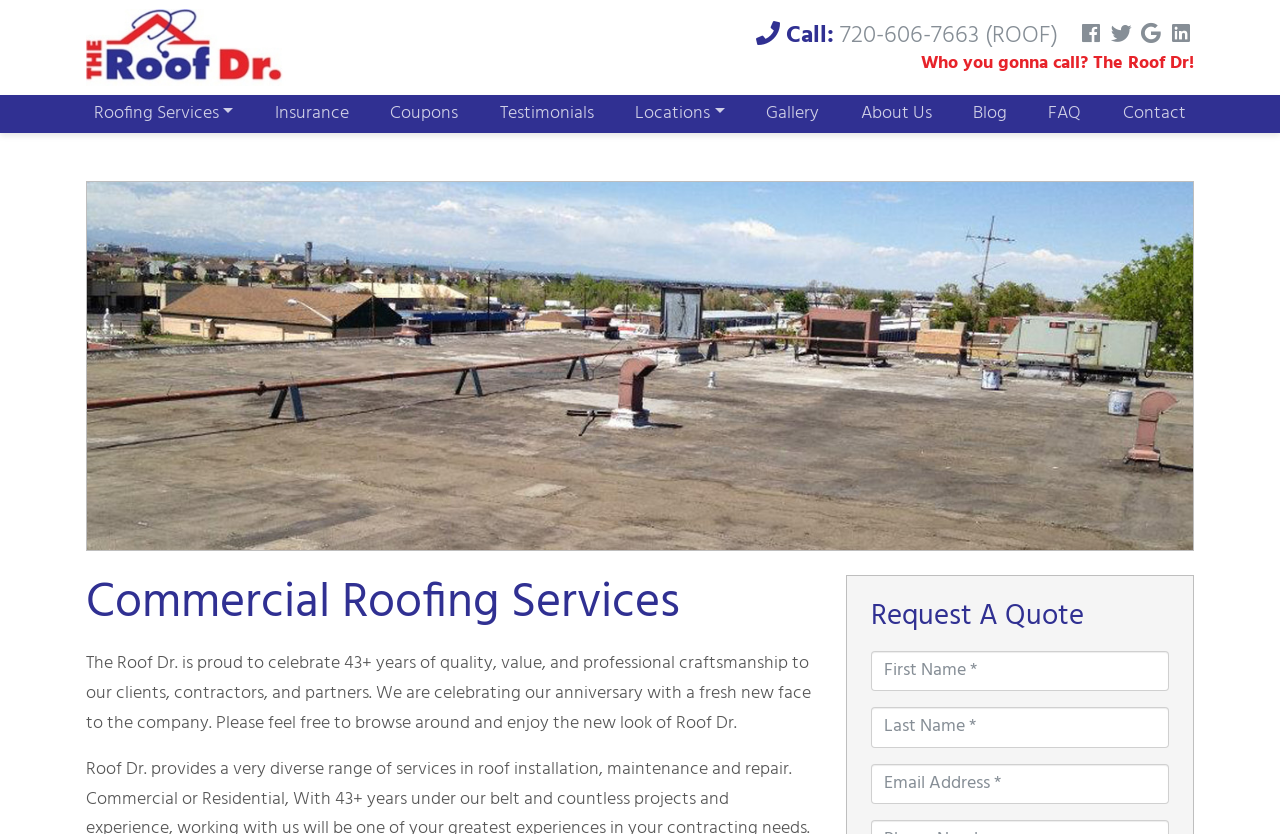Using the element description About Us, predict the bounding box coordinates for the UI element. Provide the coordinates in (top-left x, top-left y, bottom-right x, bottom-right y) format with values ranging from 0 to 1.

[0.666, 0.118, 0.734, 0.154]